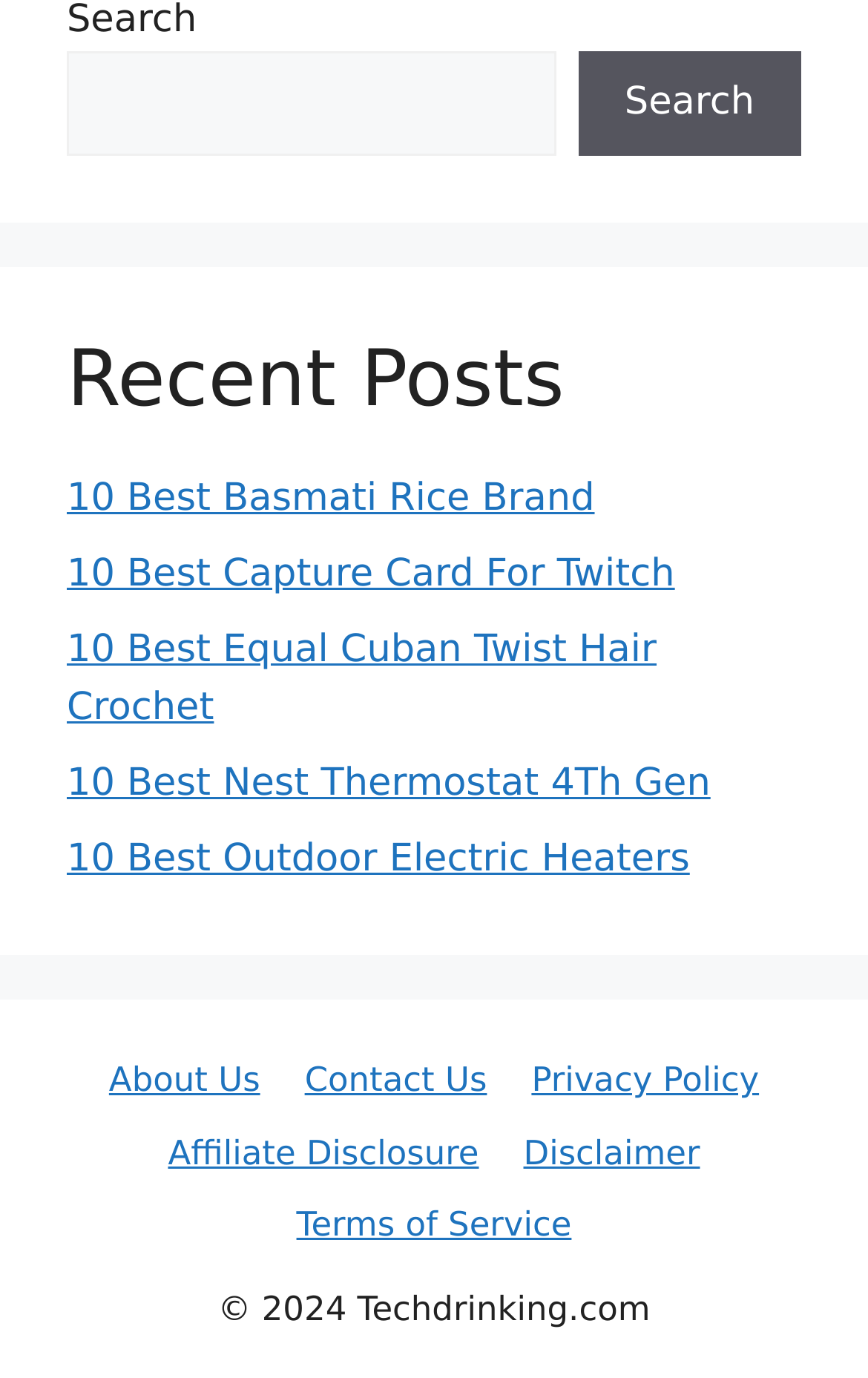How many links are in the footer?
Ensure your answer is thorough and detailed.

In the footer section of the webpage, there are six links: 'About Us', 'Contact Us', 'Privacy Policy', 'Affiliate Disclosure', 'Disclaimer', and 'Terms of Service'.